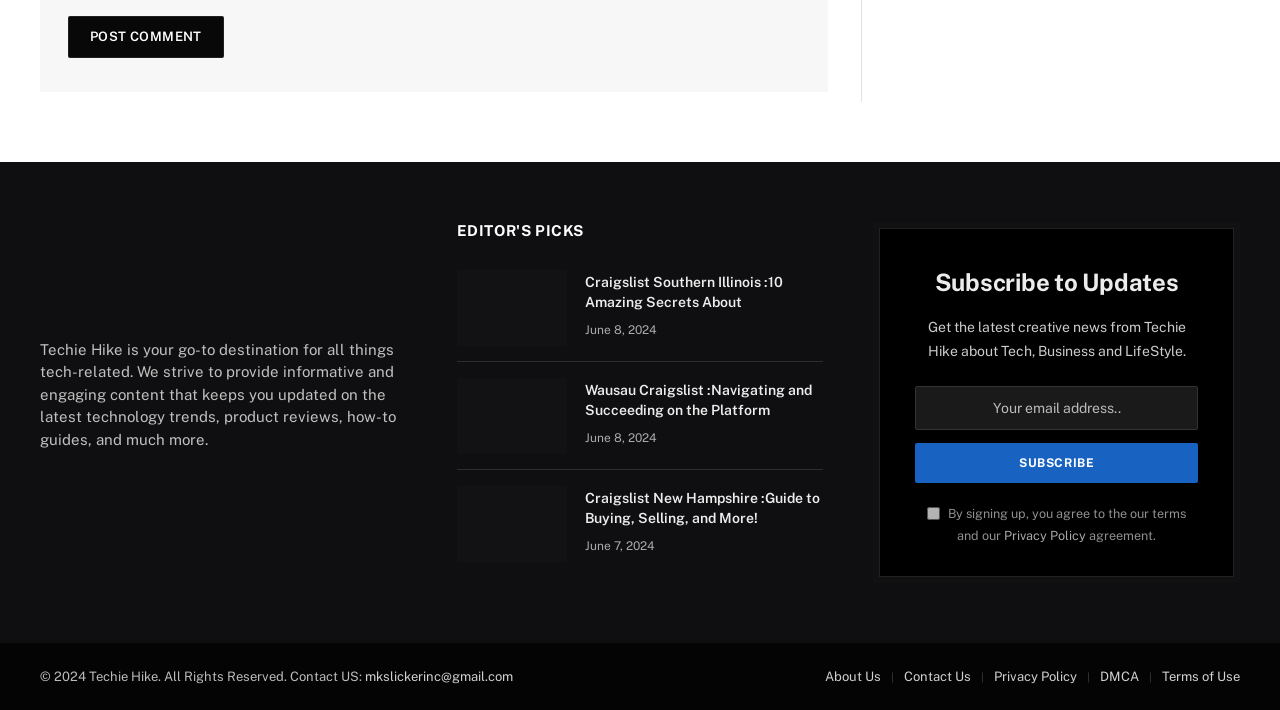Determine the bounding box coordinates of the target area to click to execute the following instruction: "Read the article about Craigslist Southern Illinois."

[0.457, 0.383, 0.643, 0.439]